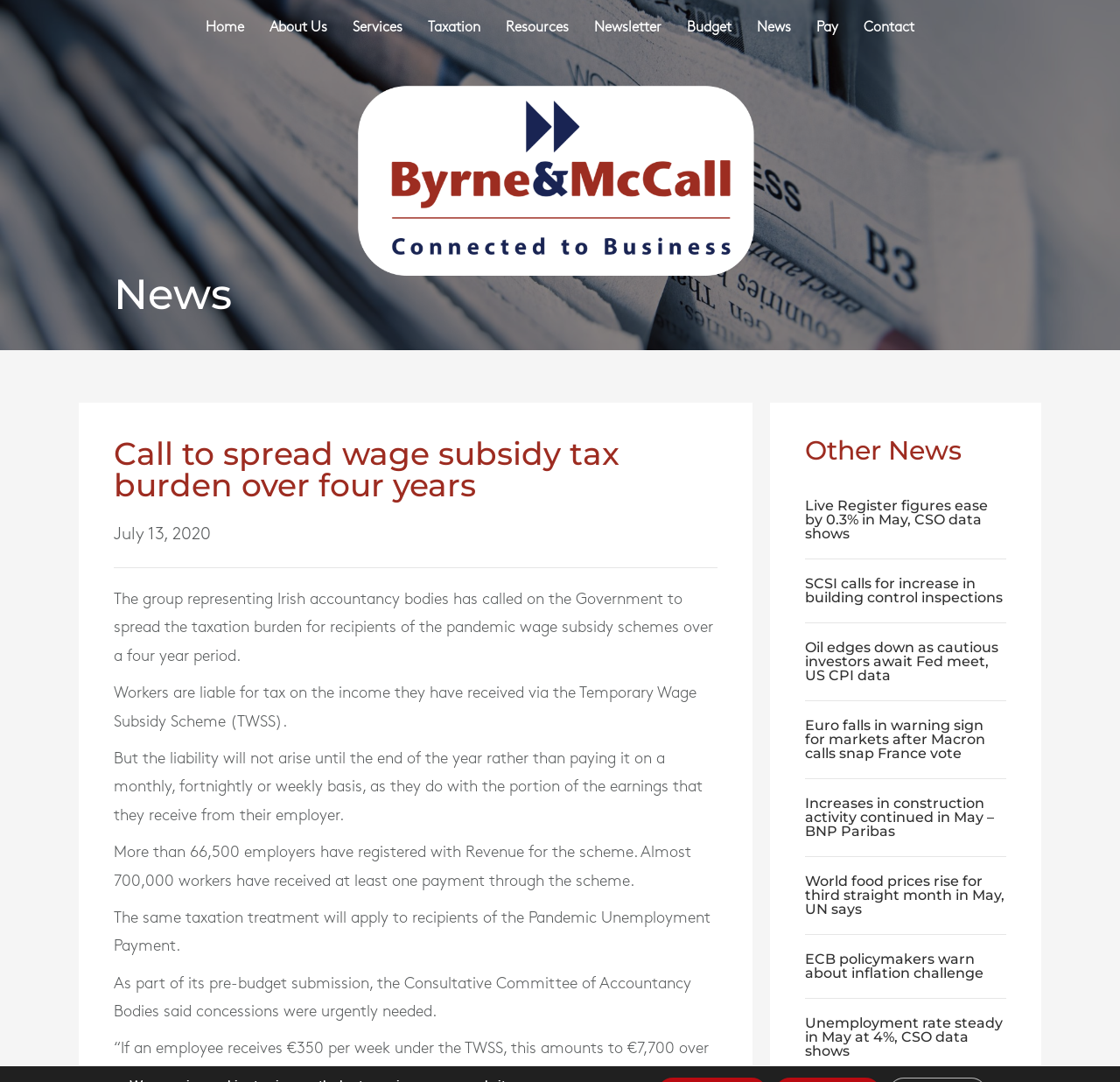Generate a detailed explanation of the webpage's features and information.

This webpage appears to be a news article page, with a focus on financial and economic news. At the top of the page, there is a navigation menu with 10 links, including "Home", "About Us", "Services", and "News", among others. To the right of the navigation menu, there is a logo image.

Below the navigation menu, there is a heading that reads "News", followed by a subheading that reads "Call to spread wage subsidy tax burden over four years". Below this, there is a date "July 13, 2020", and then a series of paragraphs discussing the taxation burden for recipients of the pandemic wage subsidy schemes.

The main article is divided into several paragraphs, with the first paragraph discussing the call to spread the taxation burden over a four-year period. The subsequent paragraphs provide more details on the scheme, including the number of employers and workers who have received payments through the scheme.

To the right of the main article, there is a section with the heading "Other News", which lists 8 news articles with headings and links to each article. These articles appear to be related to finance and economics, with topics including unemployment rates, construction activity, and food prices.

Overall, the webpage has a clean and organized layout, with a clear hierarchy of headings and sections. The main article is easy to read, and the "Other News" section provides additional relevant content for users interested in finance and economics.